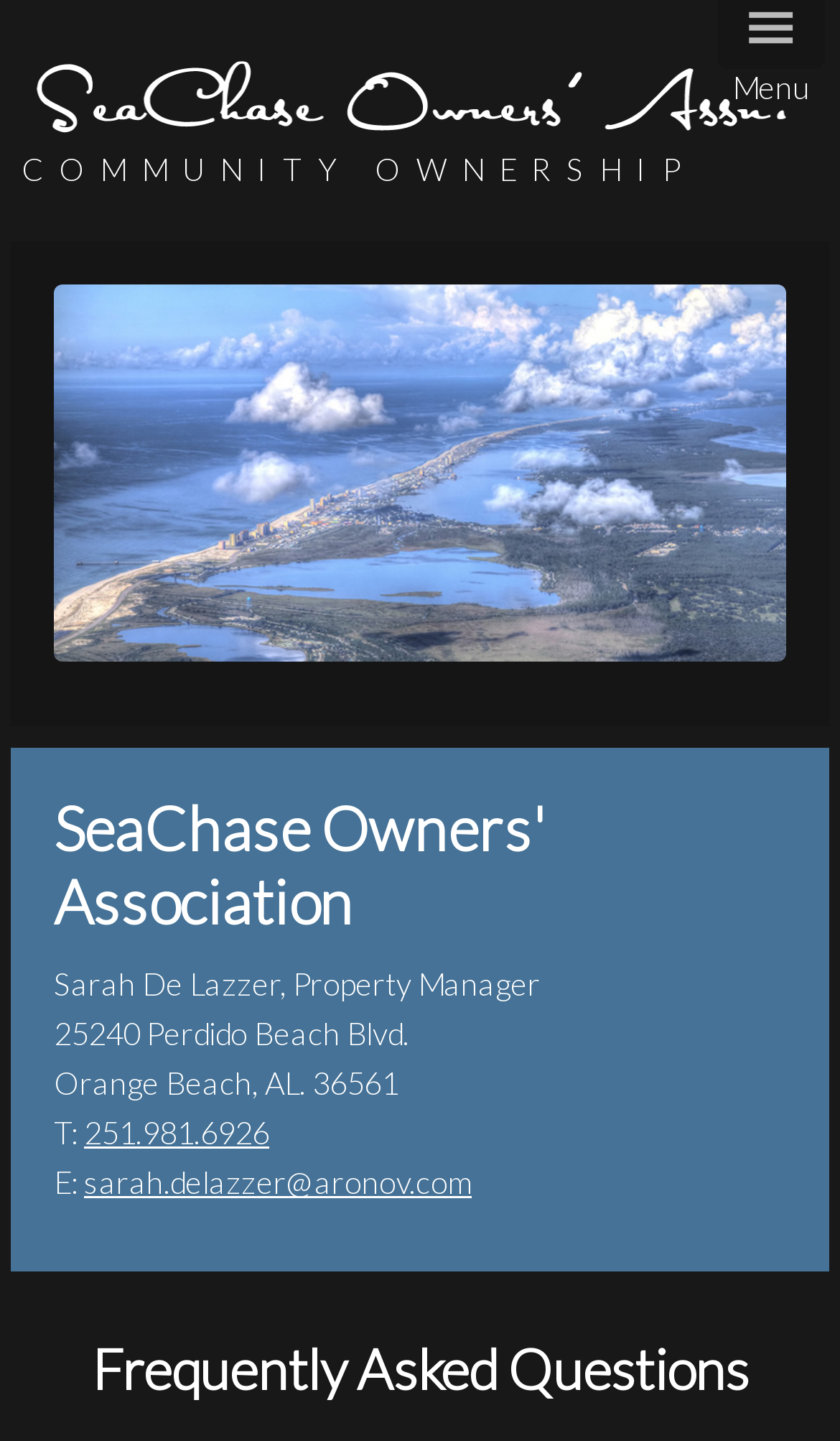Identify the bounding box coordinates for the UI element described as: "sarah.delazzer@aronov.com". The coordinates should be provided as four floats between 0 and 1: [left, top, right, bottom].

[0.1, 0.808, 0.562, 0.833]